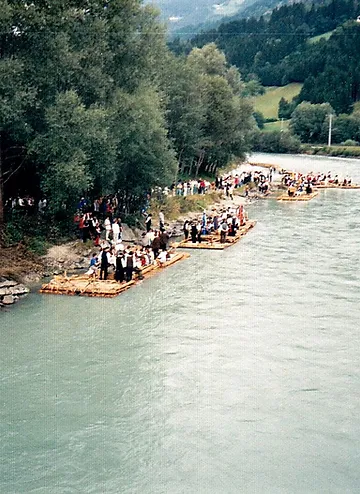What type of landscape is visible in the distance?
Using the image, answer in one word or phrase.

Rolling hills and mountains